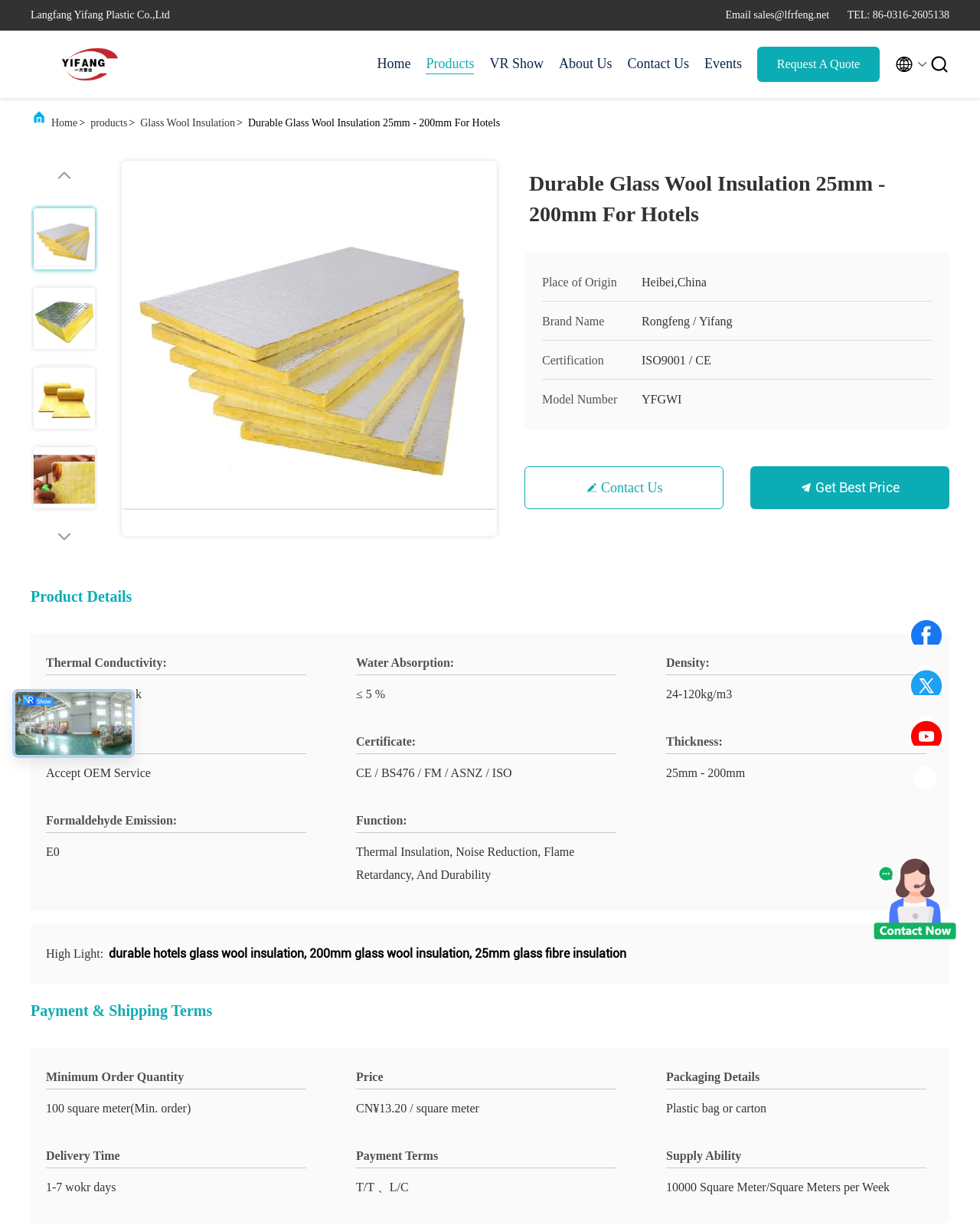Respond to the following question with a brief word or phrase:
What is the company name?

Langfang Yifang Plastic Co.,Ltd